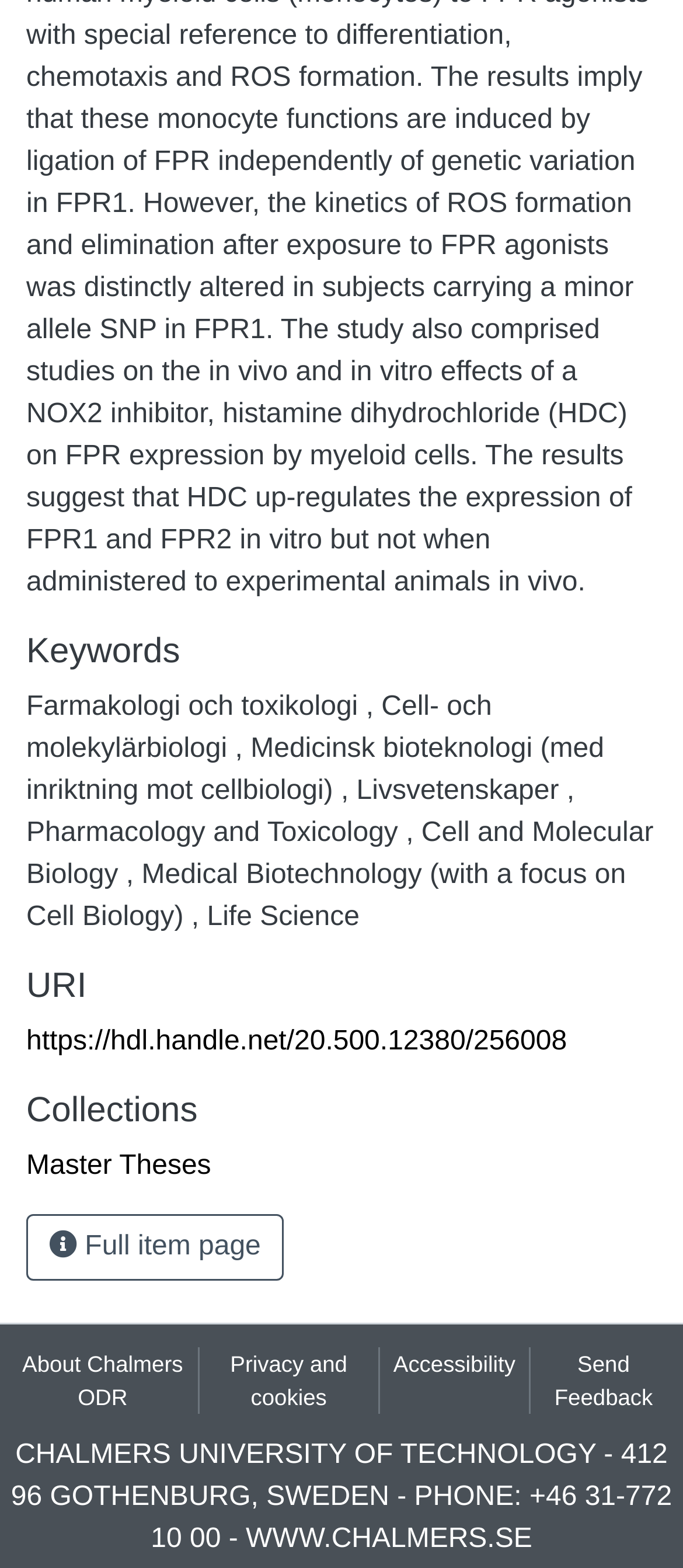What is the type of the thesis?
Using the visual information, answer the question in a single word or phrase.

Master Thesis